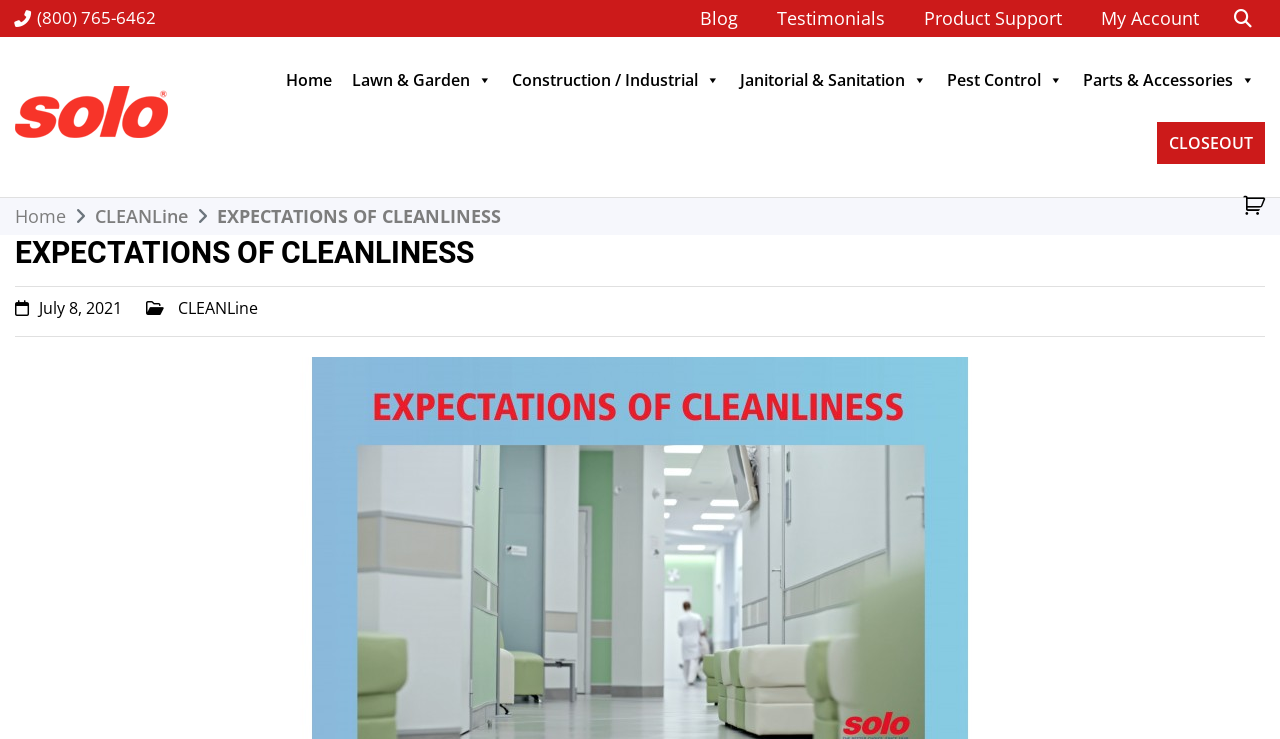Illustrate the webpage's structure and main components comprehensively.

The webpage appears to be a blog or article page from a company called Solo, which has been in business since 1948. At the top of the page, there is a phone number, (800) 765-6462, and a search icon, \uf002, on the right side. Below this, there are several navigation links, including "Blog", "Testimonials", "Product Support", and "My Account", which are aligned horizontally across the top of the page.

On the left side of the page, there is a Solo logo, accompanied by the text "THE BETTER CHOICE. SINCE 1948." Below this, there is a main navigation menu with links to different categories, including "Home", "Lawn & Garden", "Construction / Industrial", "Janitorial & Sanitation", "Pest Control", and "Parts & Accessories". Each of these links has a dropdown menu icon, \uf140.

The main content of the page is an article titled "EXPECTATIONS OF CLEANLINESS", which is divided into sections. The article appears to discuss how COVID-19 has changed people's expectations around cleanliness, with a focus on the importance of cleanliness in businesses. The text is accompanied by a breadcrumb navigation menu at the top, which shows the path "Home > CLEANLine > EXPECTATIONS OF CLEANLINESS".

On the right side of the page, there is a link to "CLOSEOUT" and a social media icon, \ue01d. At the bottom of the page, there is a footer section with additional links and information.